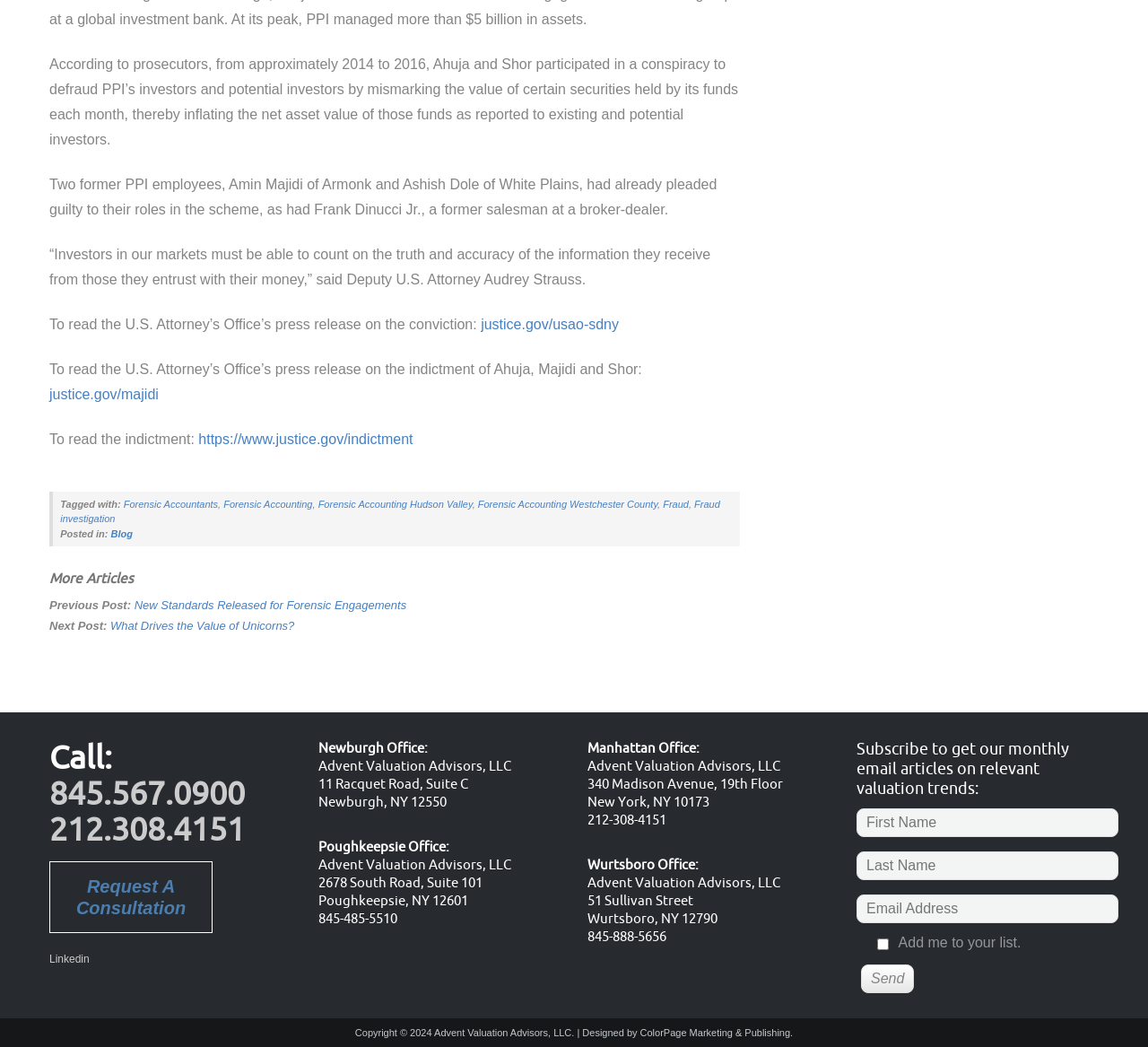From the given element description: "ColorPage Marketing & Publishing", find the bounding box for the UI element. Provide the coordinates as four float numbers between 0 and 1, in the order [left, top, right, bottom].

[0.557, 0.981, 0.688, 0.991]